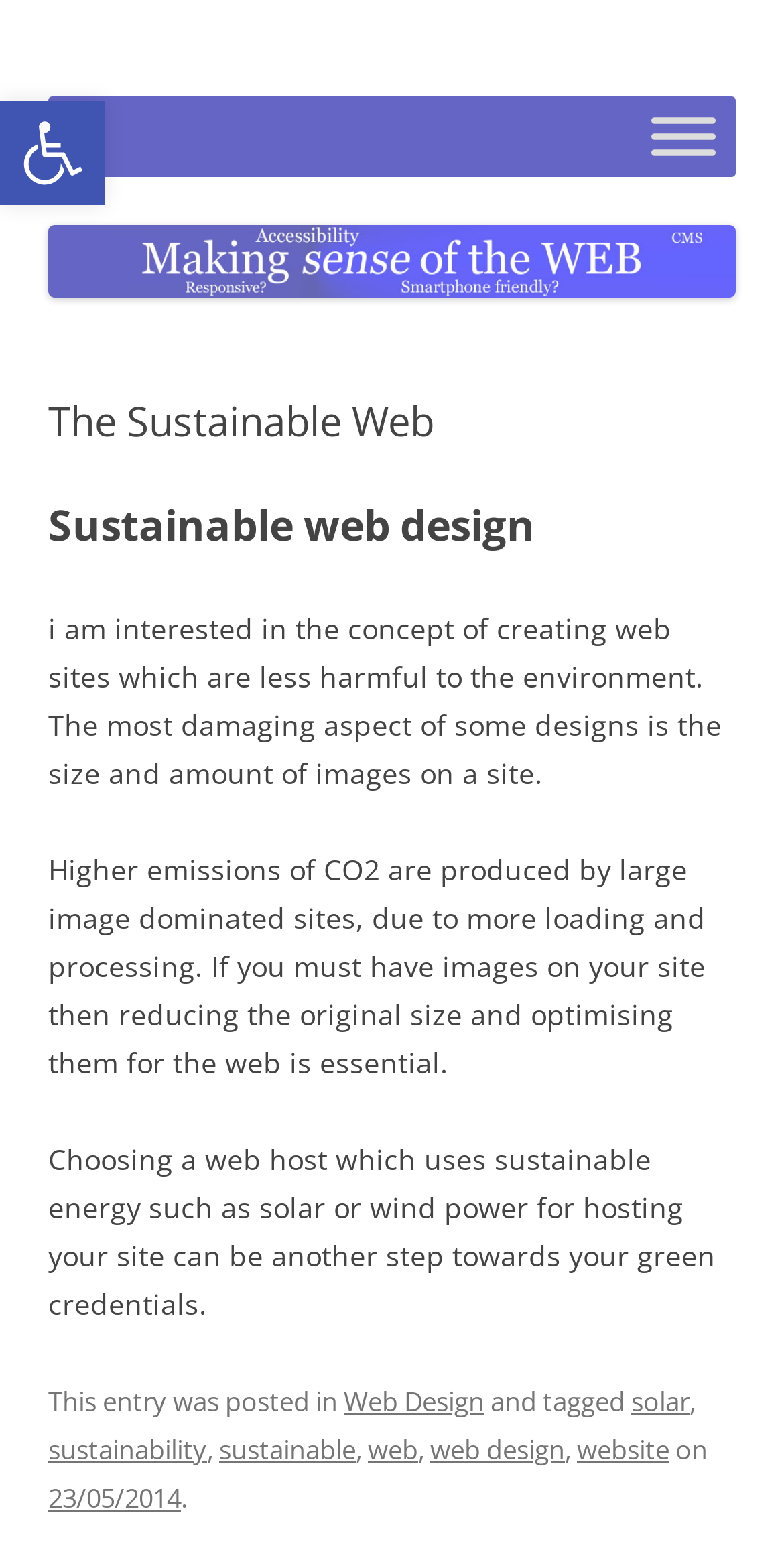Specify the bounding box coordinates of the region I need to click to perform the following instruction: "Visit the homepage". The coordinates must be four float numbers in the range of 0 to 1, i.e., [left, top, right, bottom].

[0.062, 0.17, 0.938, 0.194]